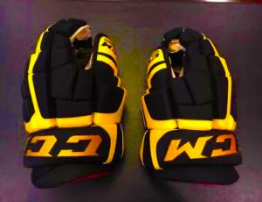Answer this question using a single word or a brief phrase:
What does the CCM logo on the gloves symbolize?

Quality and performance